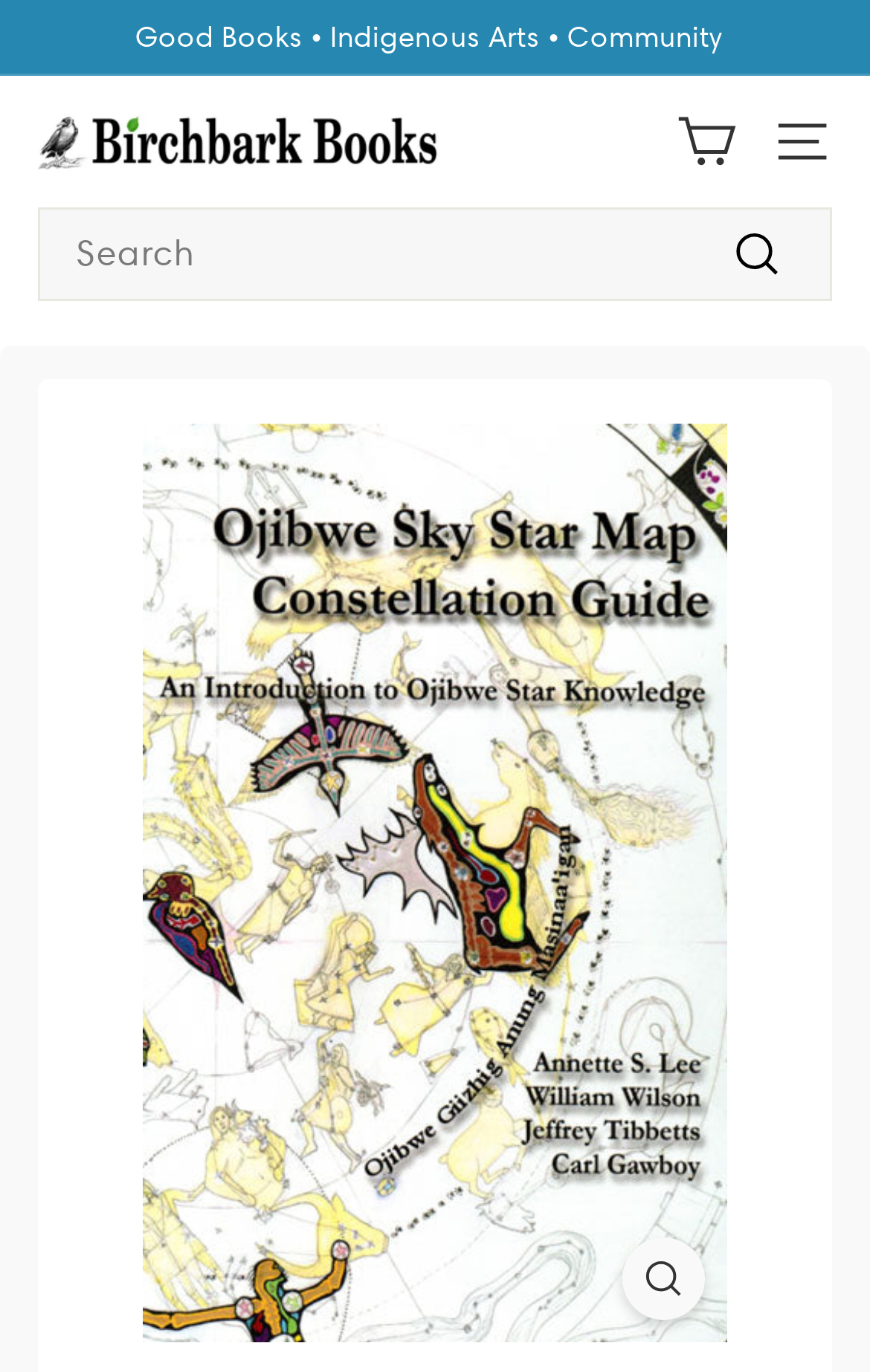Explain the contents of the webpage comprehensively.

The webpage is a constellation guidebook focused on Ojibwe Star Knowledge, with a title "Ojibwe Sky Star Map - Constellation Guide" at the top. Below the title, there is a button to pause a slideshow, and a generic element with the text "Good Books • Indigenous Arts • Community" that spans almost the entire width of the page.

On the left side of the page, there is a column with several elements. At the top, there is a static text "Birchbark Books" followed by a link with the same text and an image of Birchbark Books. Below this, there is a link to the cart and a button for site navigation.

In the middle of the page, there is a search bar with a static text "Search" and a combobox to input search queries. The search bar is accompanied by a search button on the right side.

The main content of the page is an image of the Ojibwe Sky Star Map, which takes up most of the page's width and height. At the bottom right corner of the image, there is a button to zoom in or out.

Overall, the webpage has a simple and organized layout, with a clear focus on the Ojibwe Sky Star Map and related navigation elements.